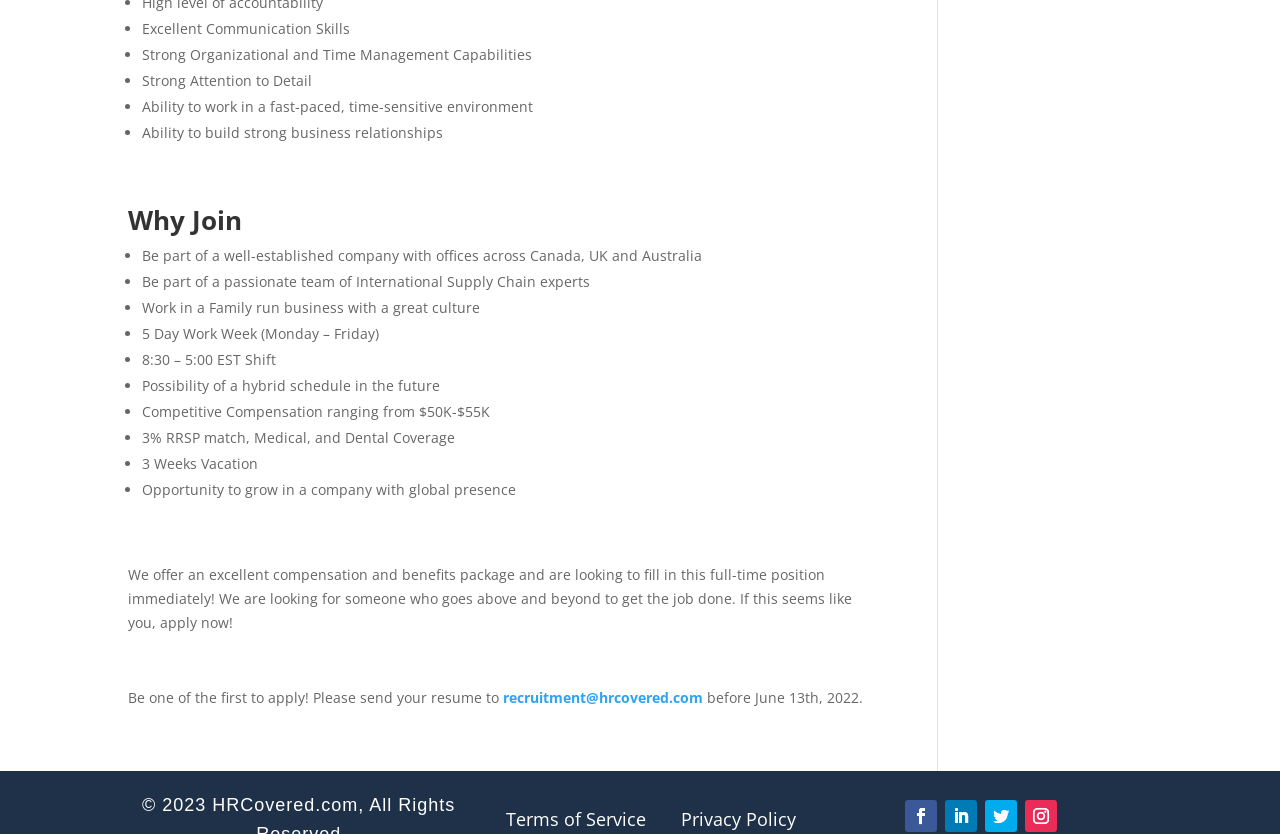Provide the bounding box coordinates of the HTML element described as: "Privacy Policy". The bounding box coordinates should be four float numbers between 0 and 1, i.e., [left, top, right, bottom].

[0.52, 0.968, 0.633, 0.997]